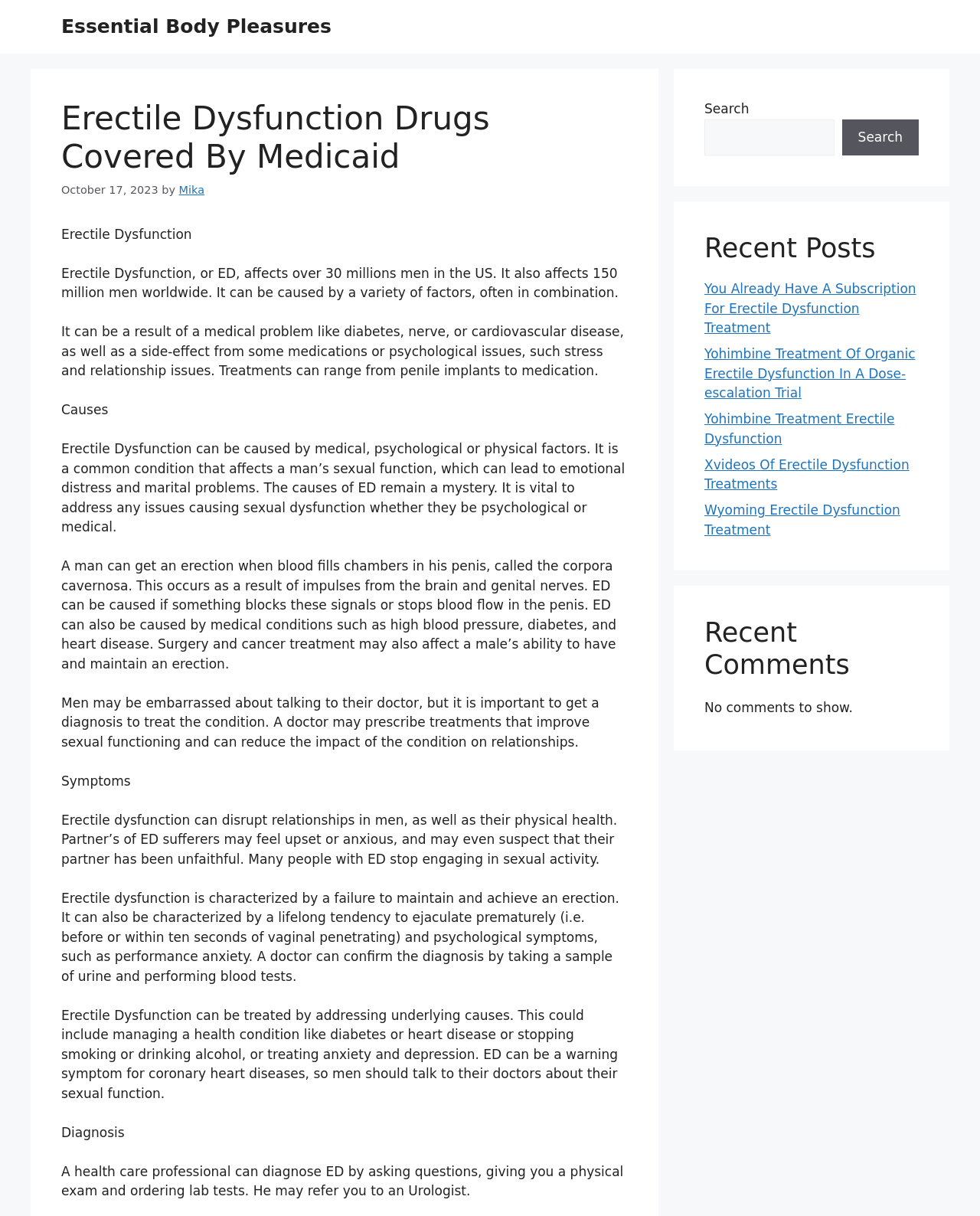Detail the features and information presented on the webpage.

The webpage is about Erectile Dysfunction Drugs Covered By Medicaid, with a focus on Essential Body Pleasures. At the top, there is a banner with the site's name, "Essential Body Pleasures", and a link to the same. Below this, there is a heading that reads "Erectile Dysfunction Drugs Covered By Medicaid" with a timestamp "October 17, 2023" and an author's name "Mika".

The main content of the page is divided into sections, starting with an introduction to Erectile Dysfunction, its causes, and its effects on men's sexual function and relationships. The text explains that ED can be caused by medical, psychological, or physical factors and that it's essential to address any issues causing sexual dysfunction.

The next section is about the causes of ED, which can include medical conditions like diabetes, high blood pressure, and heart disease, as well as psychological issues like stress and relationship problems. The text also explains how ED can be diagnosed by a doctor through physical examination, lab tests, and questioning.

Following this, there is a section on the symptoms of ED, which can disrupt relationships and physical health. The text also mentions that ED can be characterized by a failure to maintain and achieve an erection, premature ejaculation, and psychological symptoms like performance anxiety.

The diagnosis section explains how a healthcare professional can diagnose ED through physical examination, lab tests, and questioning, and may refer the patient to a urologist.

On the right side of the page, there is a search bar with a button, allowing users to search for specific topics. Below this, there are two sections: "Recent Posts" and "Recent Comments". The "Recent Posts" section lists several links to articles related to Erectile Dysfunction treatment, while the "Recent Comments" section shows a message indicating that there are no comments to display.